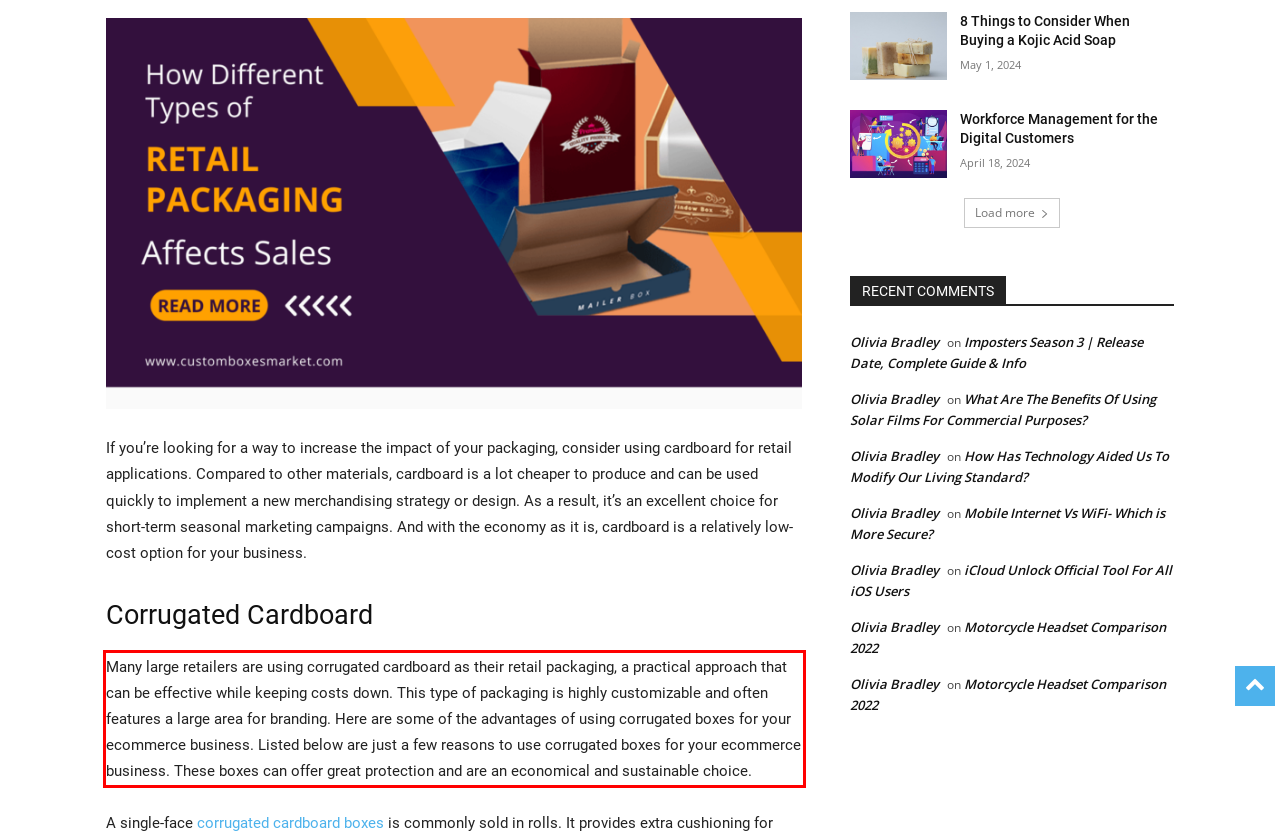From the given screenshot of a webpage, identify the red bounding box and extract the text content within it.

Many large retailers are using corrugated cardboard as their retail packaging, a practical approach that can be effective while keeping costs down. This type of packaging is highly customizable and often features a large area for branding. Here are some of the advantages of using corrugated boxes for your ecommerce business. Listed below are just a few reasons to use corrugated boxes for your ecommerce business. These boxes can offer great protection and are an economical and sustainable choice.